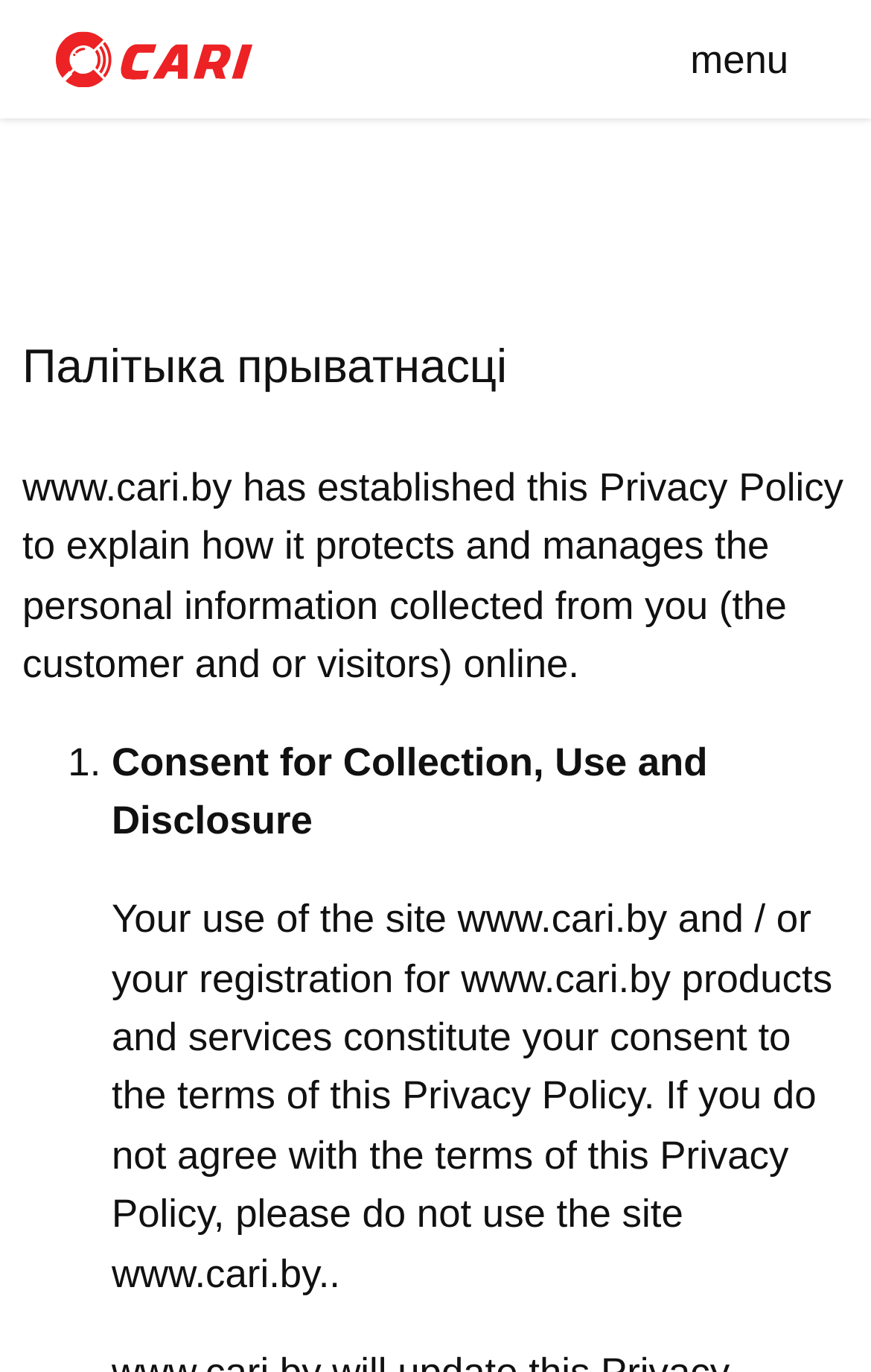Extract the bounding box coordinates for the described element: "parent_node: menu". The coordinates should be represented as four float numbers between 0 and 1: [left, top, right, bottom].

[0.054, 0.017, 0.298, 0.069]